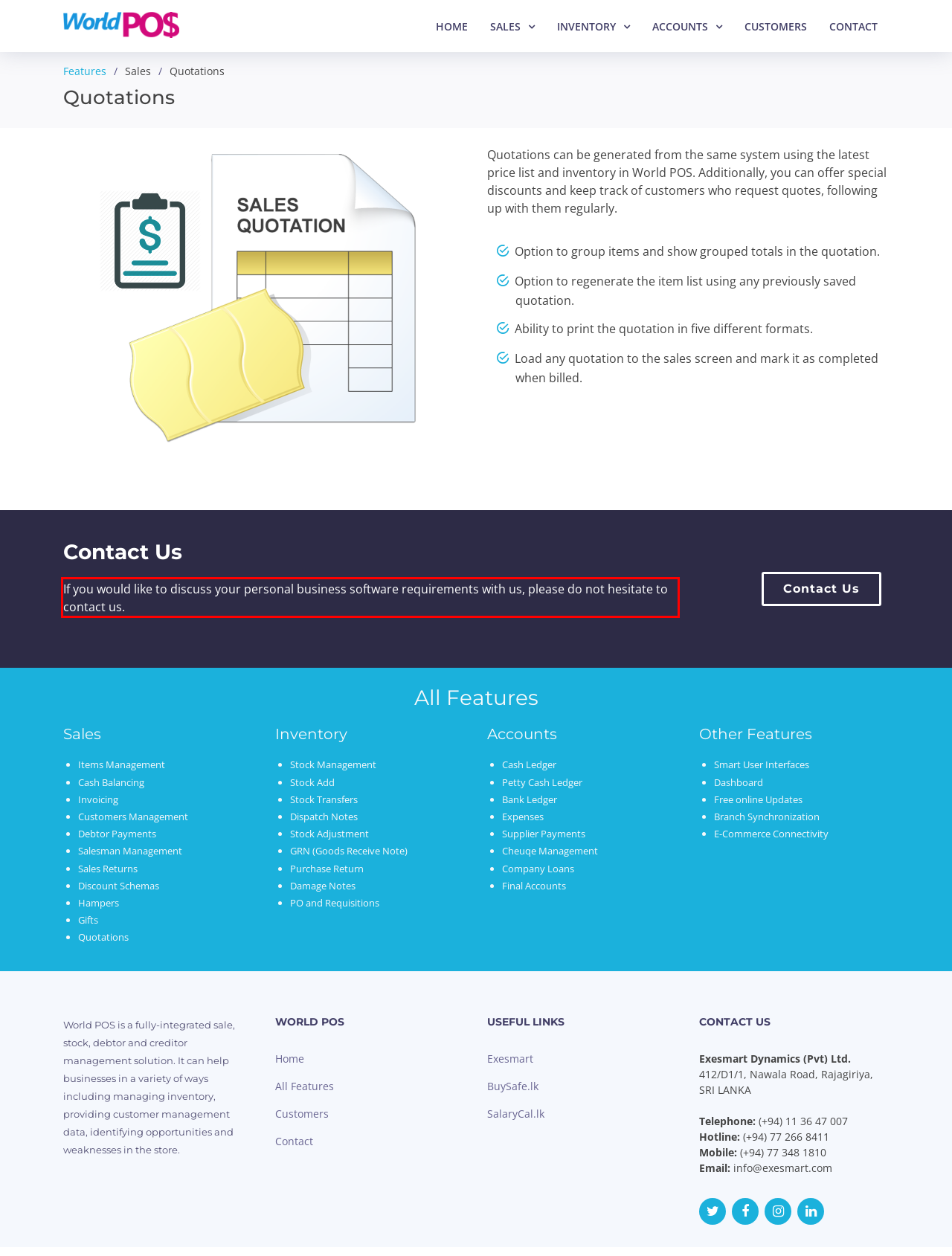Within the provided webpage screenshot, find the red rectangle bounding box and perform OCR to obtain the text content.

If you would like to discuss your personal business software requirements with us, please do not hesitate to contact us.